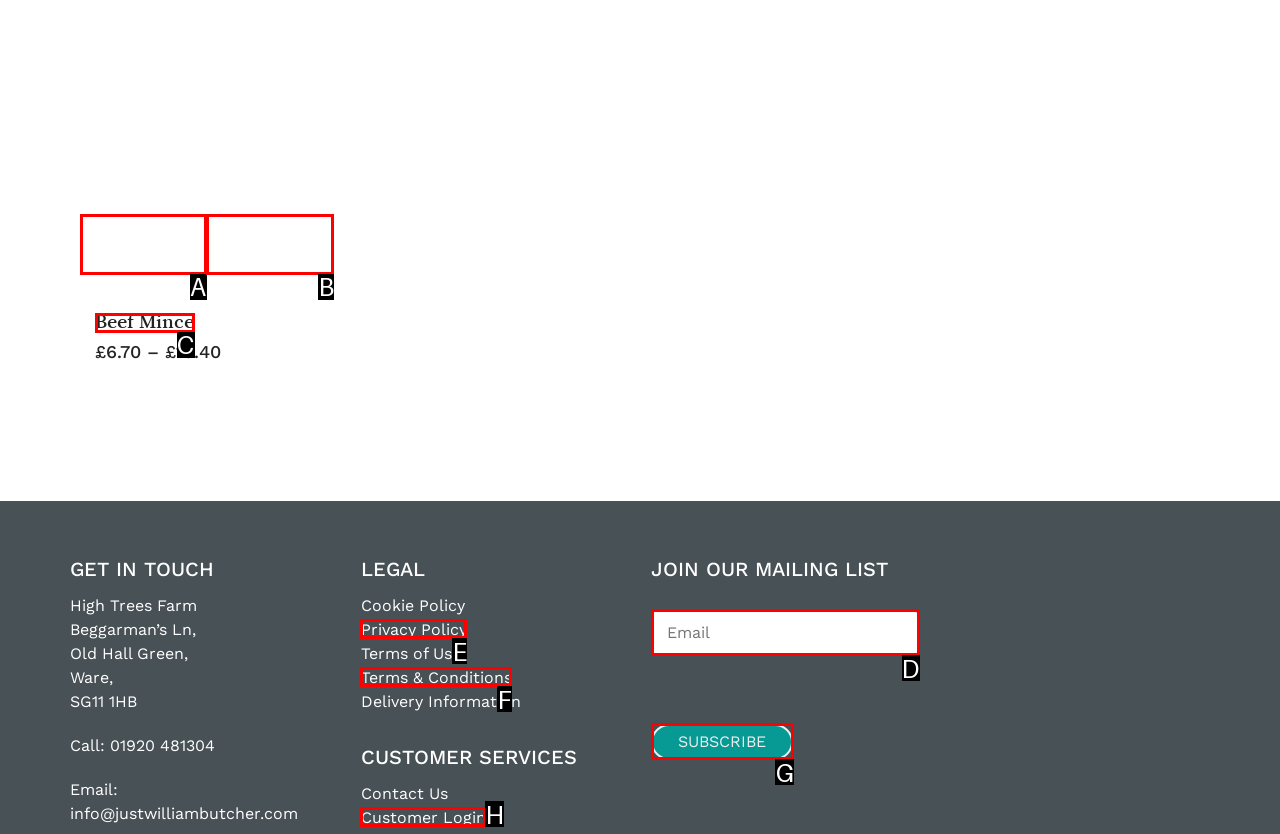Find the correct option to complete this instruction: Subscribe to the mailing list. Reply with the corresponding letter.

G